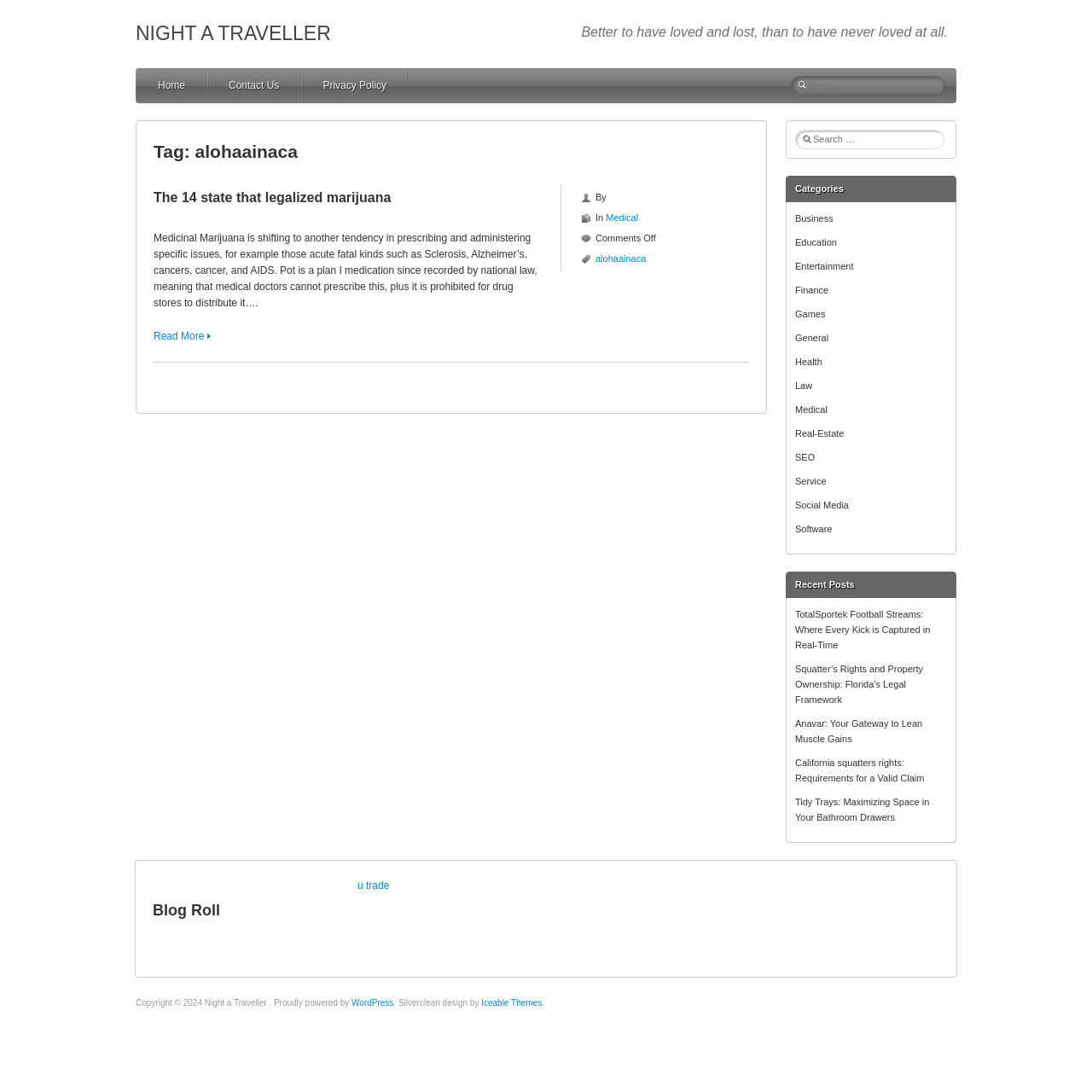What is the name of the website's theme?
Based on the image content, provide your answer in one word or a short phrase.

Silverclean